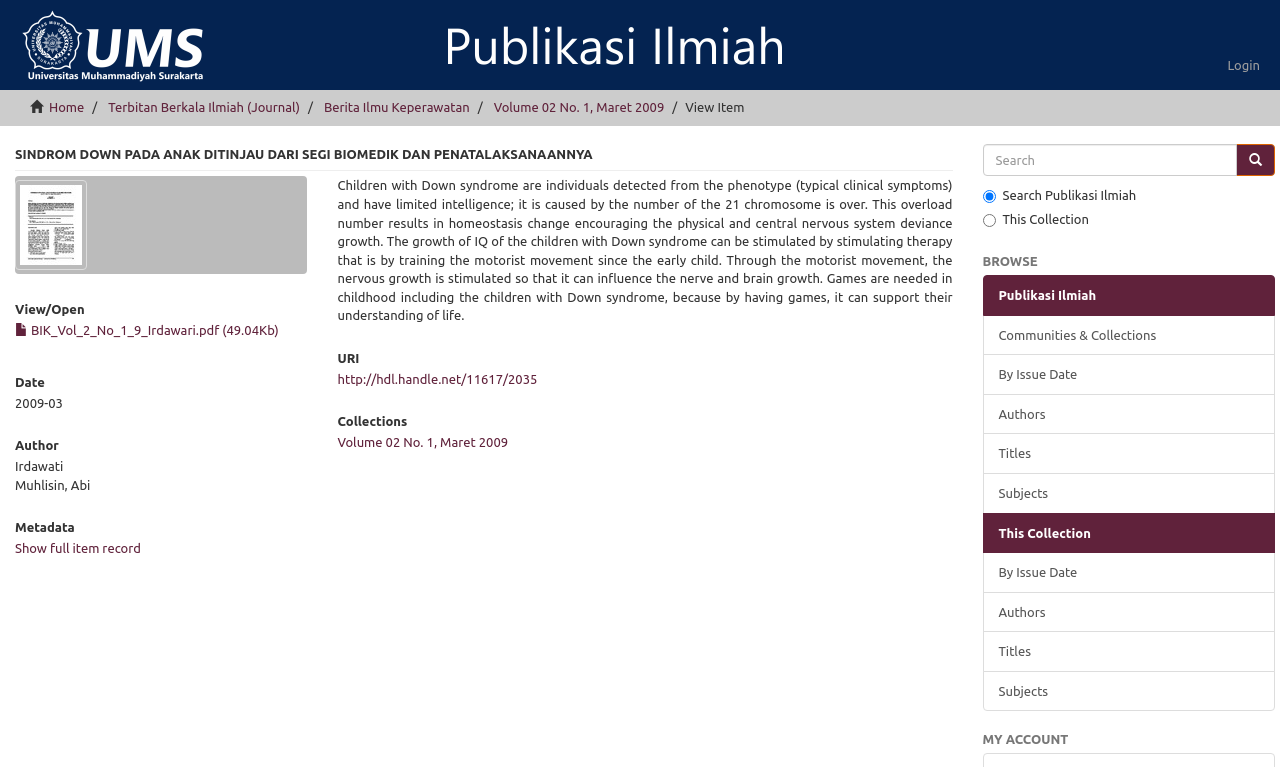Given the element description "By Issue Date", identify the bounding box of the corresponding UI element.

[0.768, 0.462, 0.996, 0.515]